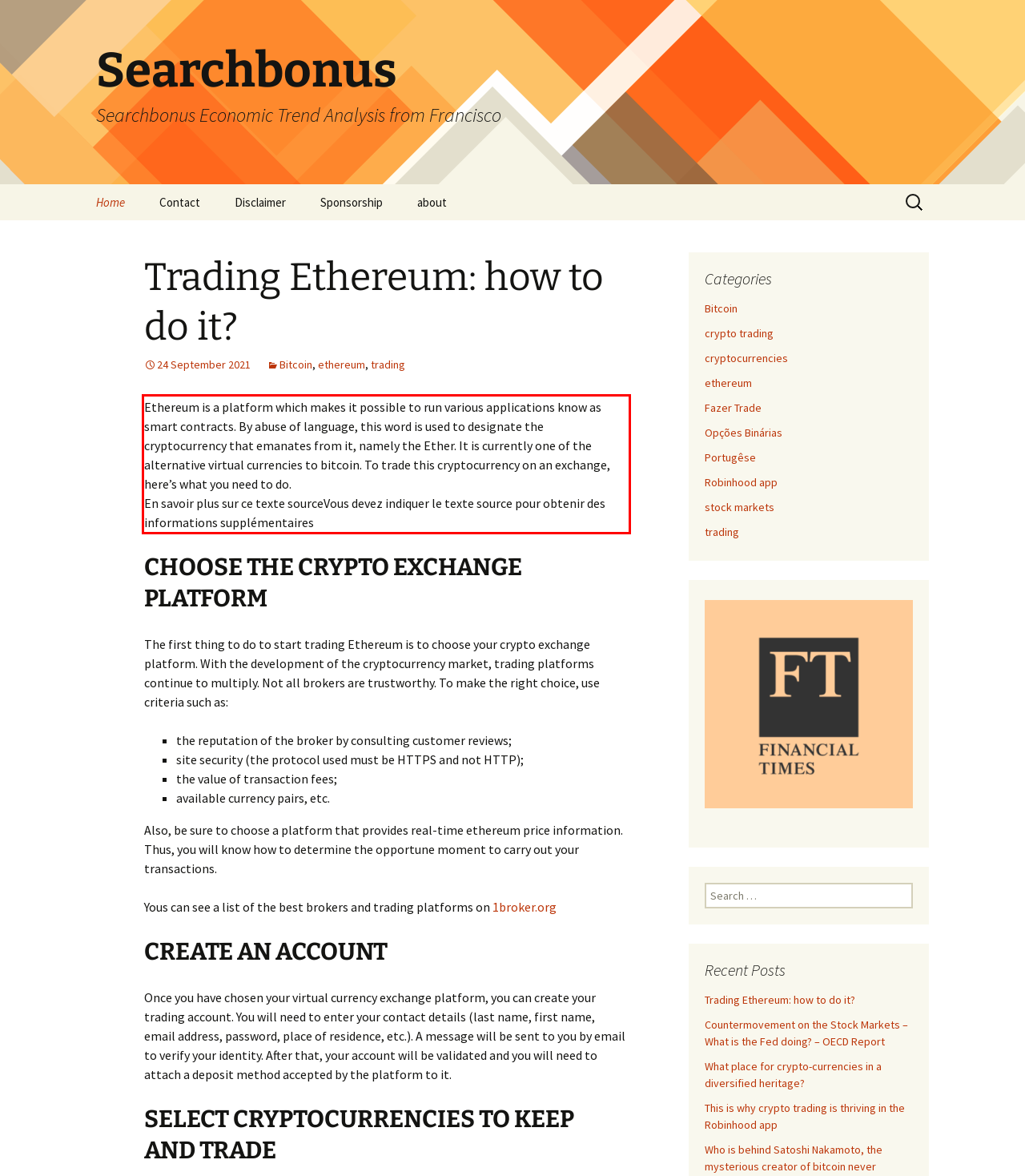The screenshot provided shows a webpage with a red bounding box. Apply OCR to the text within this red bounding box and provide the extracted content.

Ethereum is a platform which makes it possible to run various applications know as smart contracts. By abuse of language, this word is used to designate the cryptocurrency that emanates from it, namely the Ether. It is currently one of the alternative virtual currencies to bitcoin. To trade this cryptocurrency on an exchange, here’s what you need to do. En savoir plus sur ce texte sourceVous devez indiquer le texte source pour obtenir des informations supplémentaires